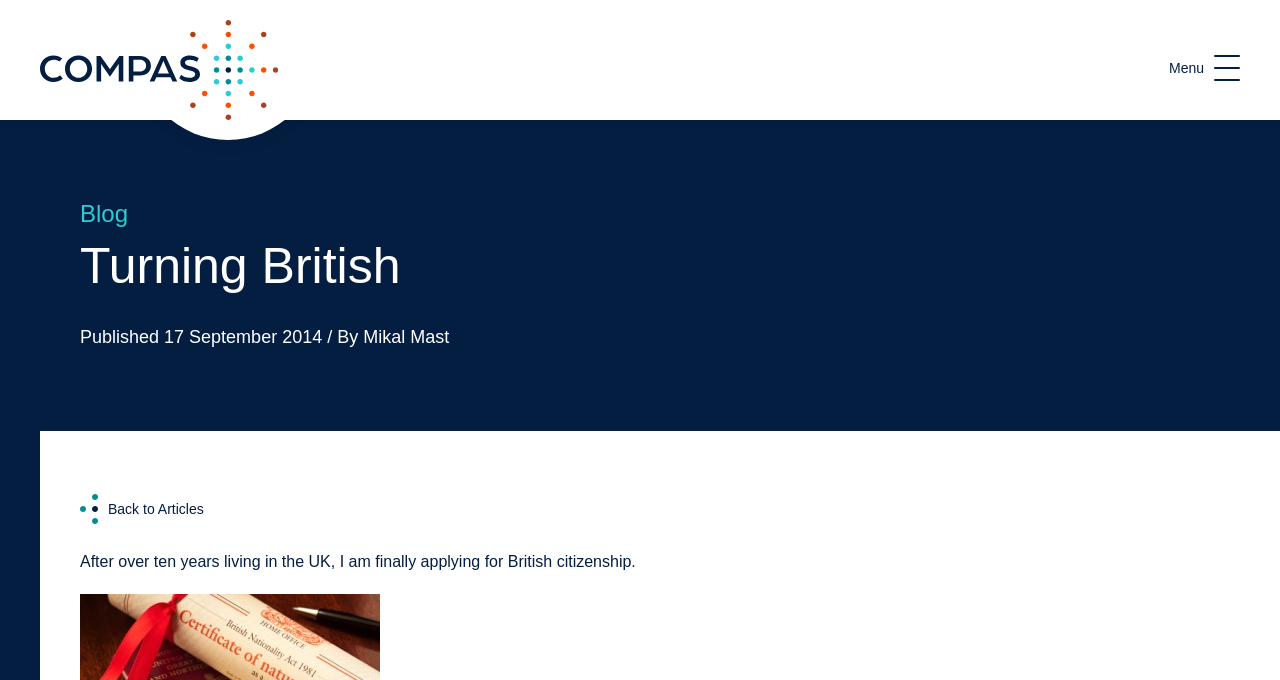Present a detailed account of what is displayed on the webpage.

The webpage is about an article titled "Turning British" from COMPAS. At the top left, there is a link to the COMPAS home page. On the top right, a menu button is located, which is currently expanded and controls the menu navigation. 

Below the menu button, there are two headings, "Blog" and "Turning British", positioned side by side. The "Blog" heading has a link with the same text. 

Under the "Turning British" heading, there is a static text indicating the publication date and author, "Published 17 September 2014 / By Mikal Mast". 

Further down, a link "Back to Articles" is placed. The main content of the article starts below this link, with a static text describing the author's decision to apply for British citizenship after living in the UK for over ten years.